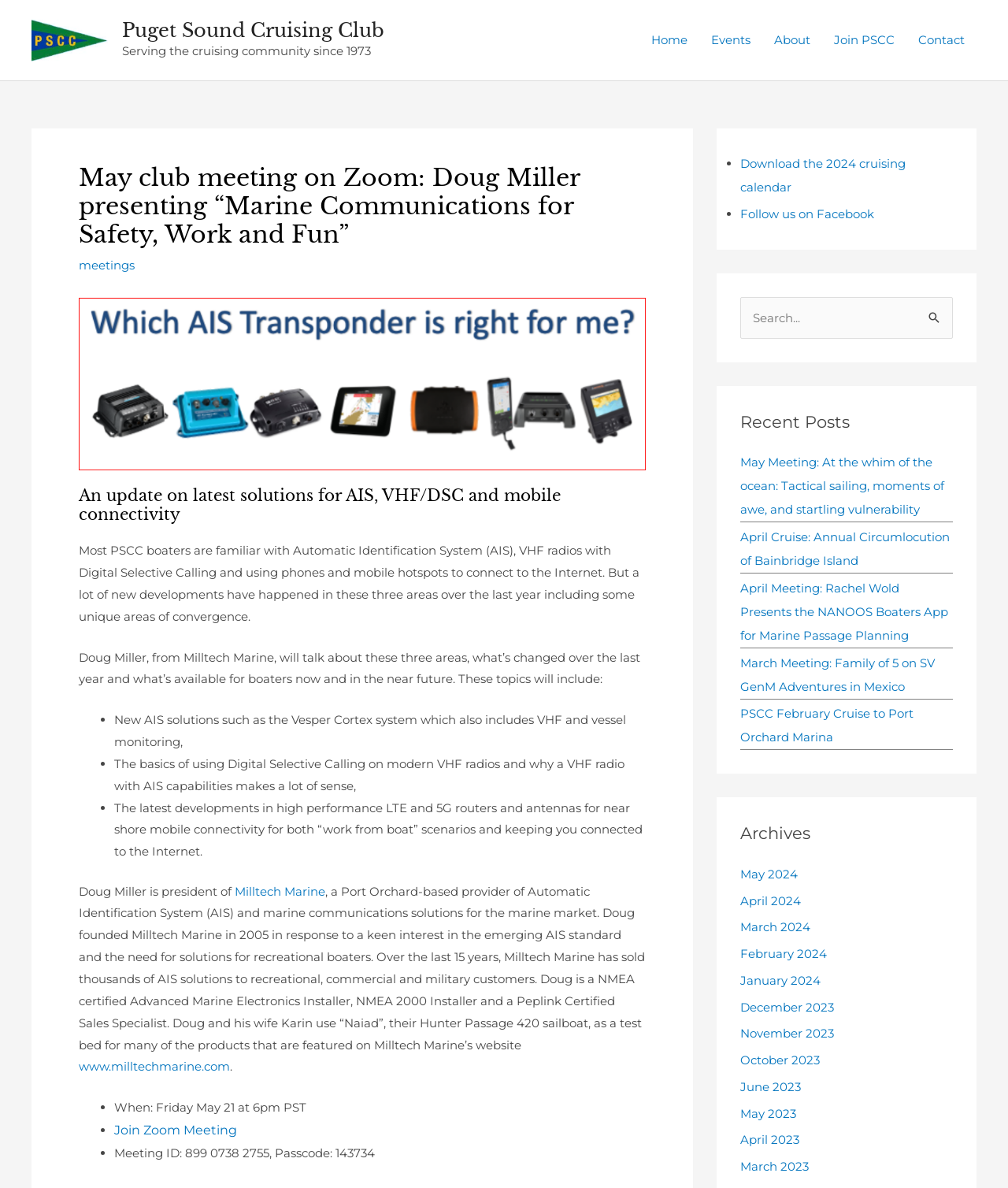Observe the image and answer the following question in detail: What is the purpose of Milltech Marine?

Milltech Marine is a provider of Automatic Identification System (AIS) and marine communications solutions for the marine market, as mentioned in the text.